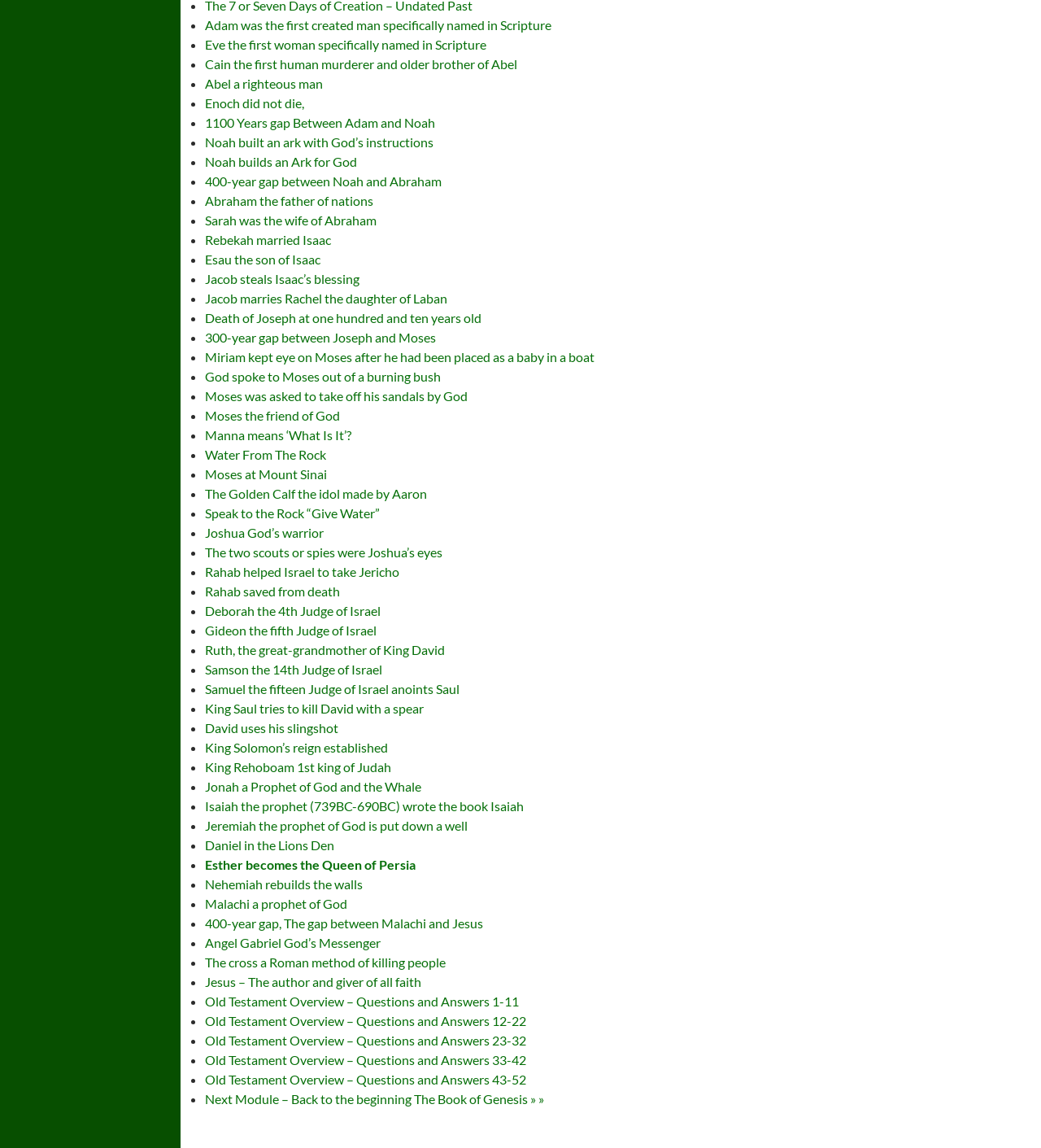Show the bounding box coordinates of the region that should be clicked to follow the instruction: "Click on 'Adam was the first created man specifically named in Scripture'."

[0.197, 0.015, 0.53, 0.028]